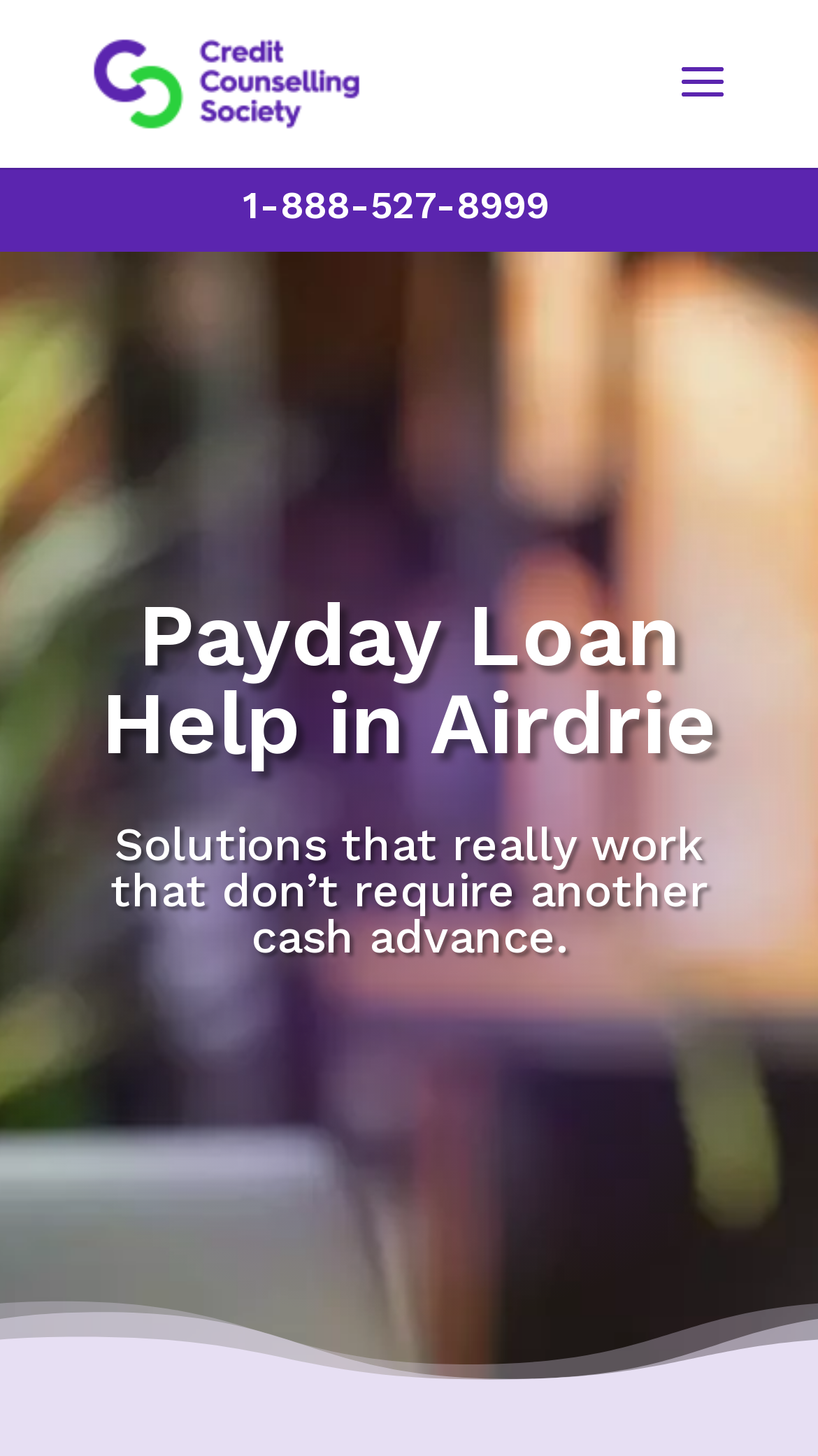What is the main topic of the webpage?
Please answer the question with a detailed and comprehensive explanation.

I found the main topic by looking at the StaticText element with the text 'Payday Loan Help in Airdrie' which has a bounding box coordinate of [0.123, 0.401, 0.877, 0.532]. This text is likely to be the main topic of the webpage because of its prominent position and size.